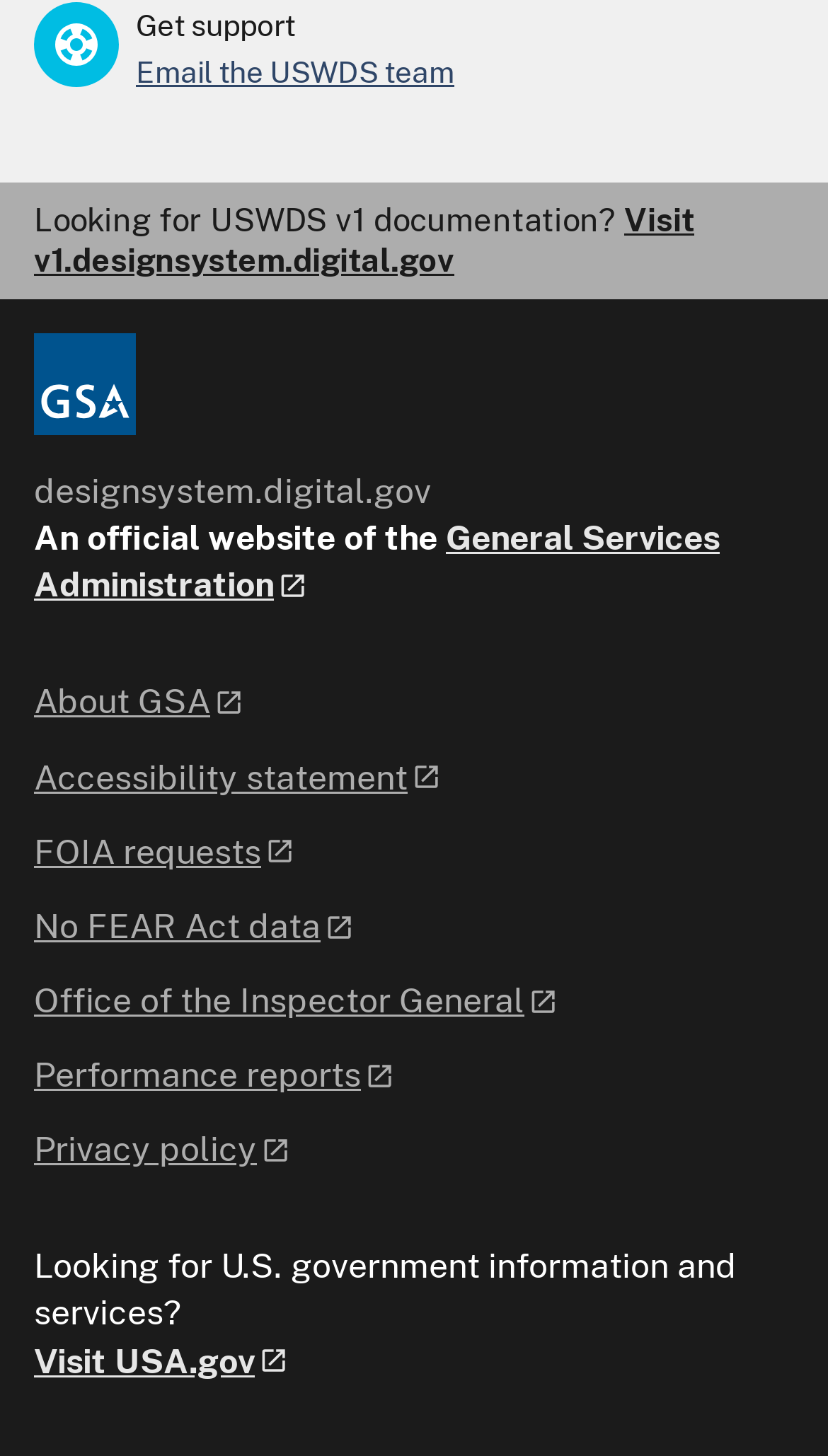Give the bounding box coordinates for this UI element: "No FEAR Act data". The coordinates should be four float numbers between 0 and 1, arranged as [left, top, right, bottom].

[0.041, 0.62, 0.959, 0.654]